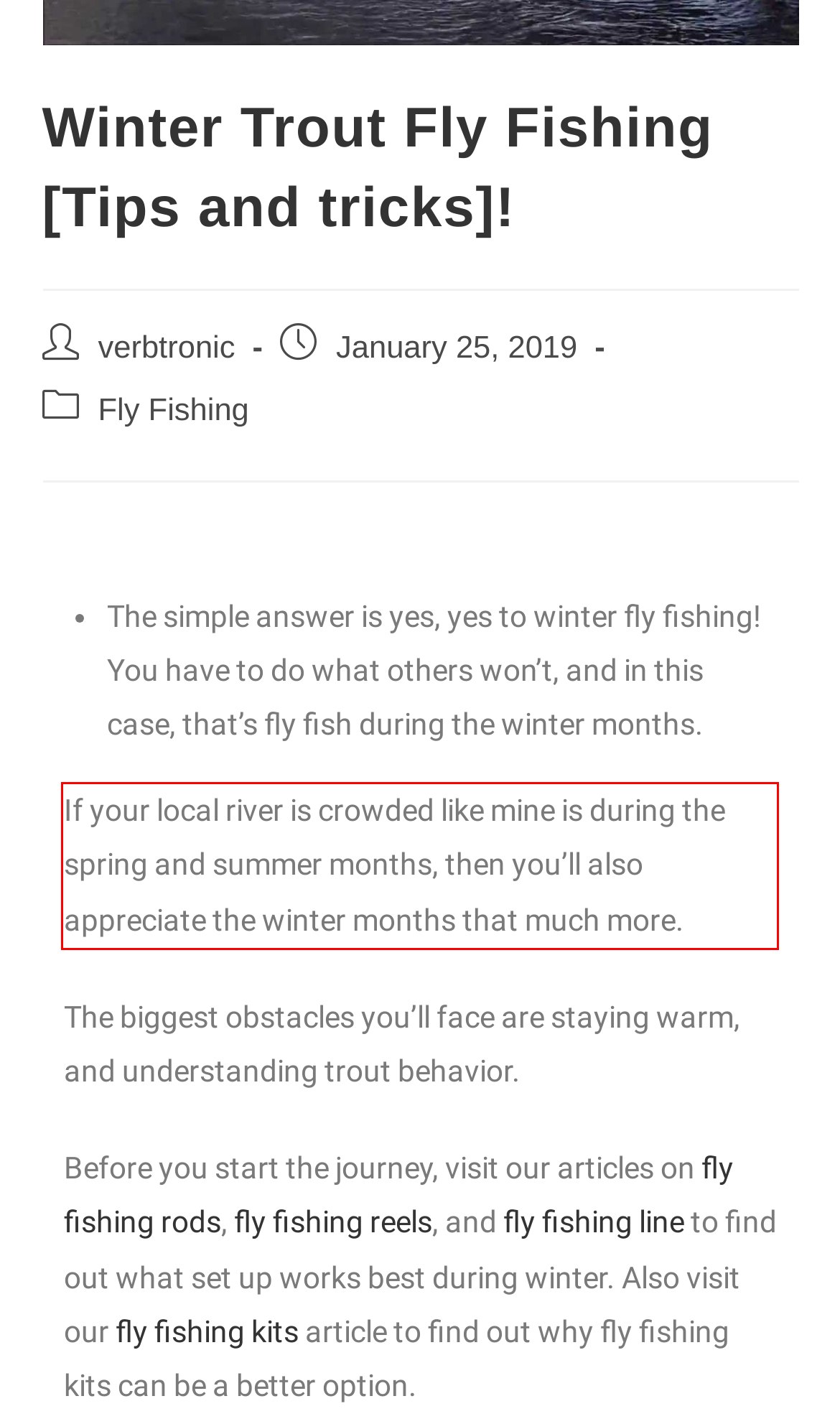You are looking at a screenshot of a webpage with a red rectangle bounding box. Use OCR to identify and extract the text content found inside this red bounding box.

If your local river is crowded like mine is during the spring and summer months, then you’ll also appreciate the winter months that much more.